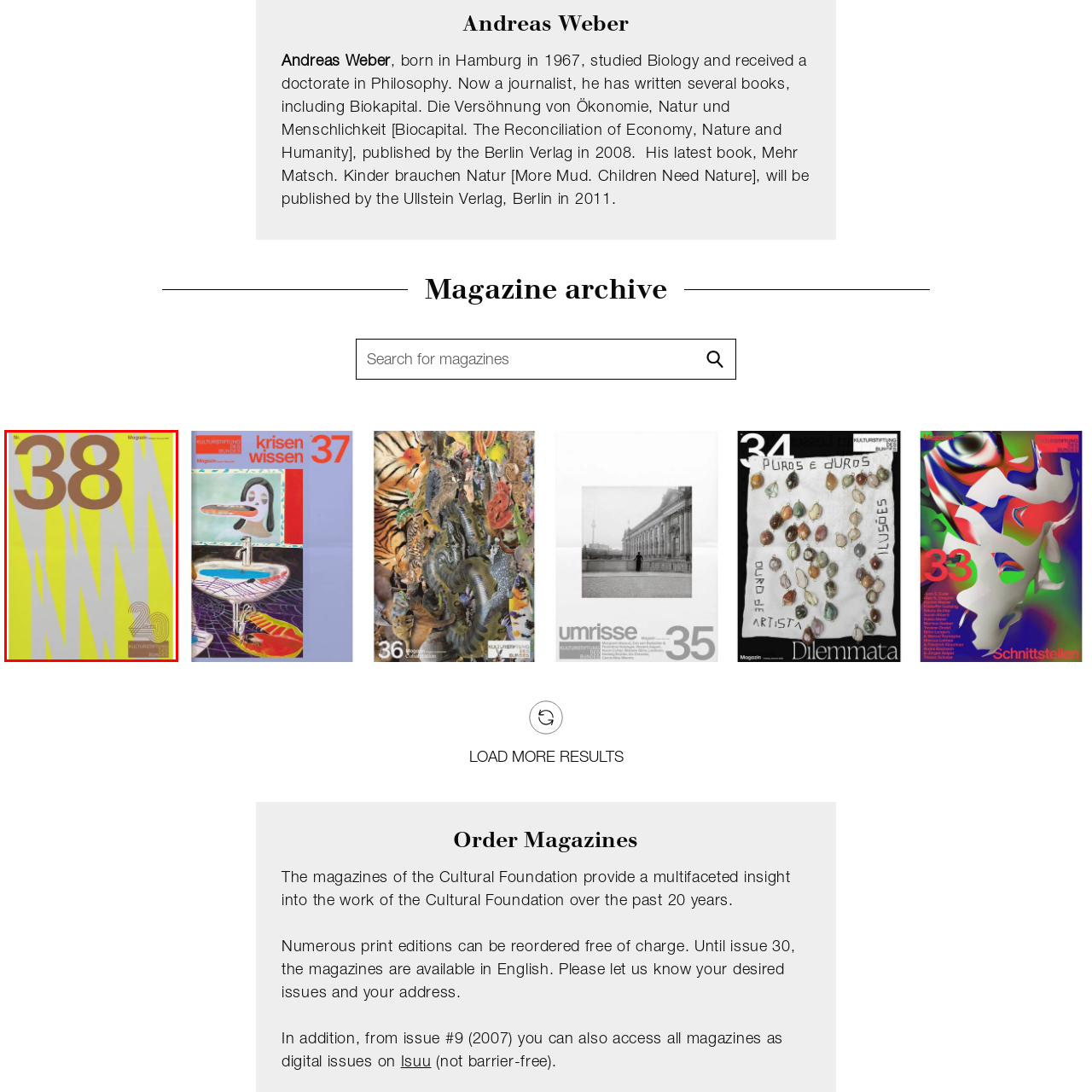Inspect the area within the red bounding box and elaborate on the following question with a detailed answer using the image as your reference: What is the theme of the magazine's 38th issue?

The theme of the magazine's 38th issue is the 20-year anniversary of the Cultural Foundation, as indicated by the stylized graphic and text on the cover referring to this milestone. The caption describes this as a 'celebratory theme reflecting on two decades of cultural contributions'.